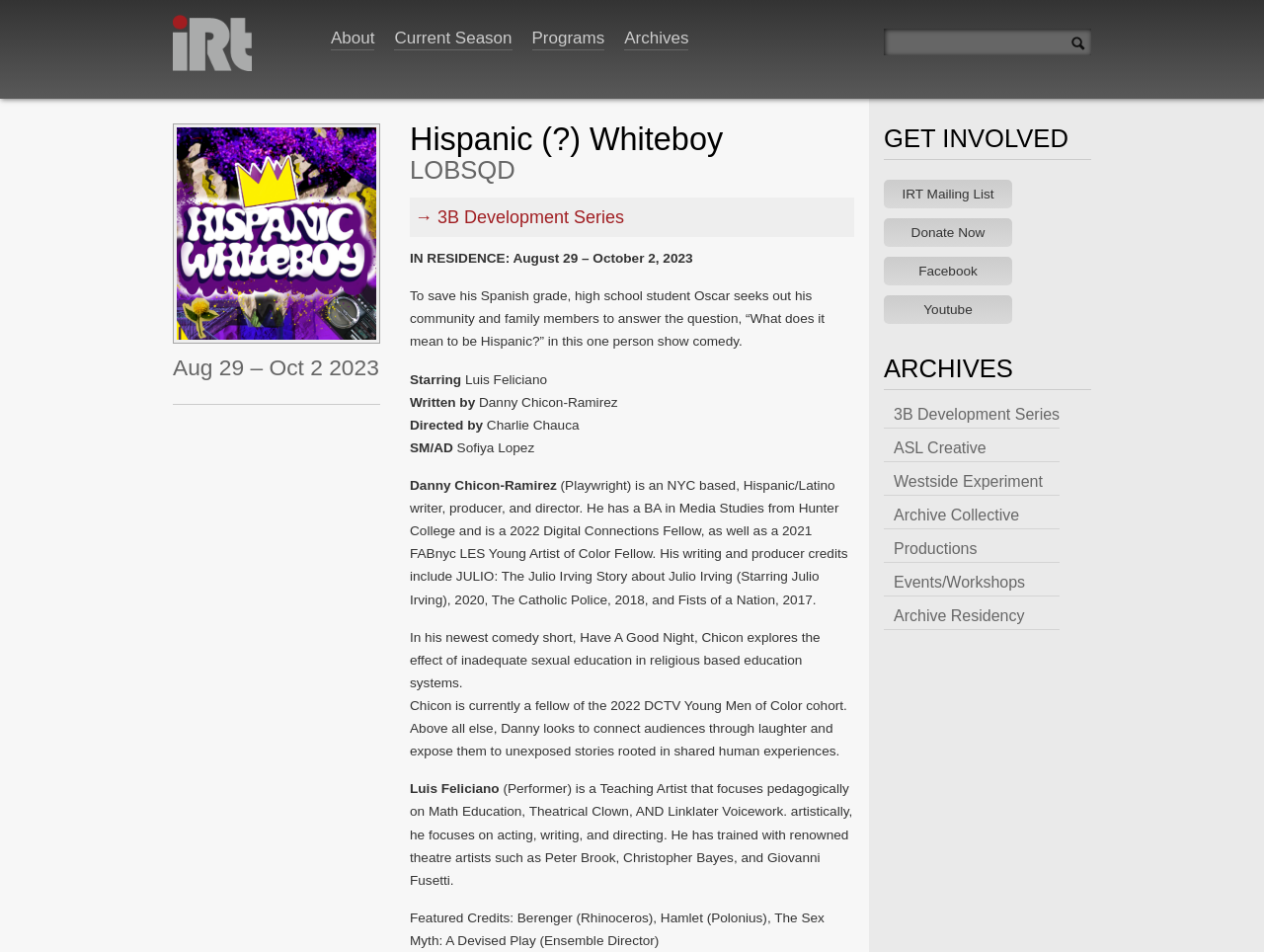Please identify the coordinates of the bounding box that should be clicked to fulfill this instruction: "Get involved by joining the IRT Mailing List".

[0.699, 0.178, 0.801, 0.208]